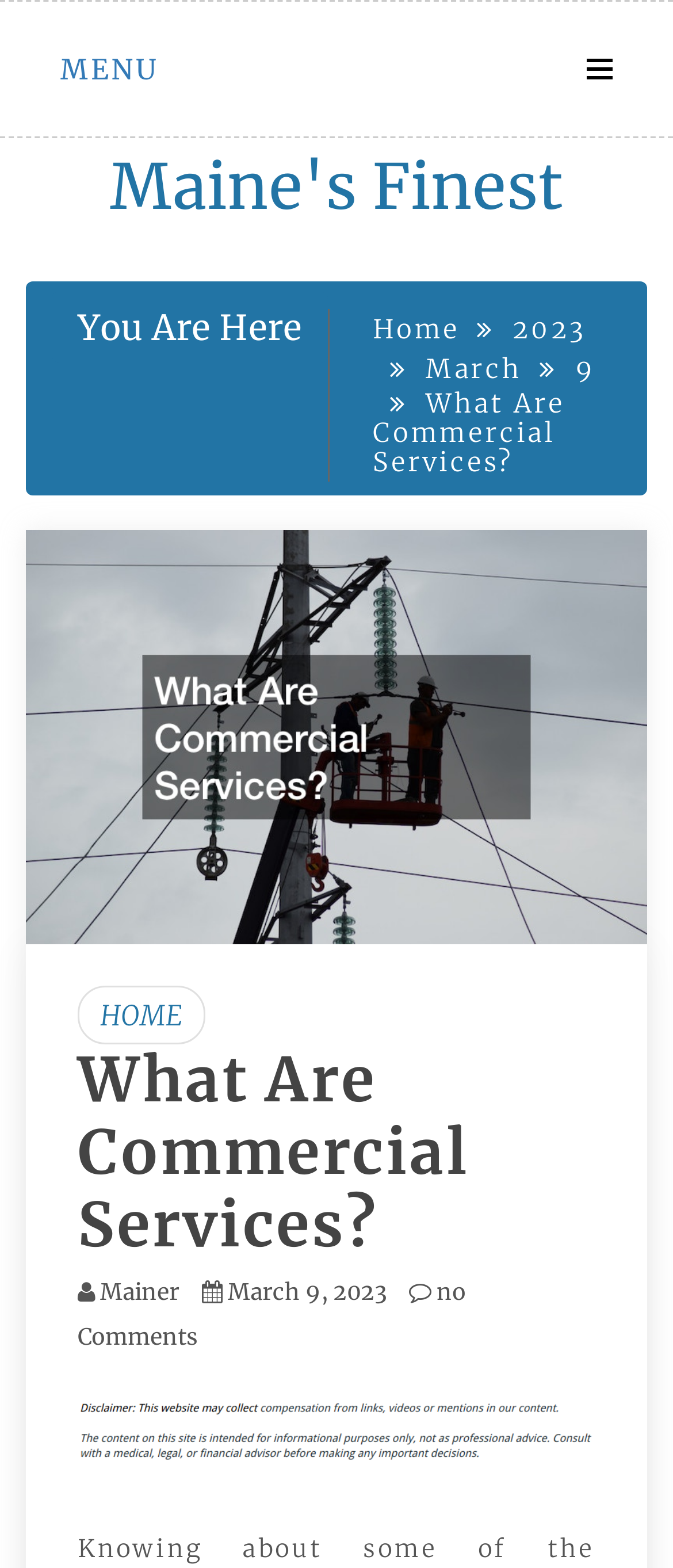Please identify the bounding box coordinates of the element's region that should be clicked to execute the following instruction: "Click on MENU". The bounding box coordinates must be four float numbers between 0 and 1, i.e., [left, top, right, bottom].

[0.038, 0.001, 0.962, 0.087]